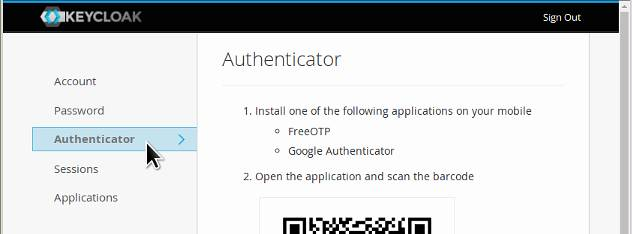Reply to the question with a single word or phrase:
How many critical steps are outlined for users?

Two